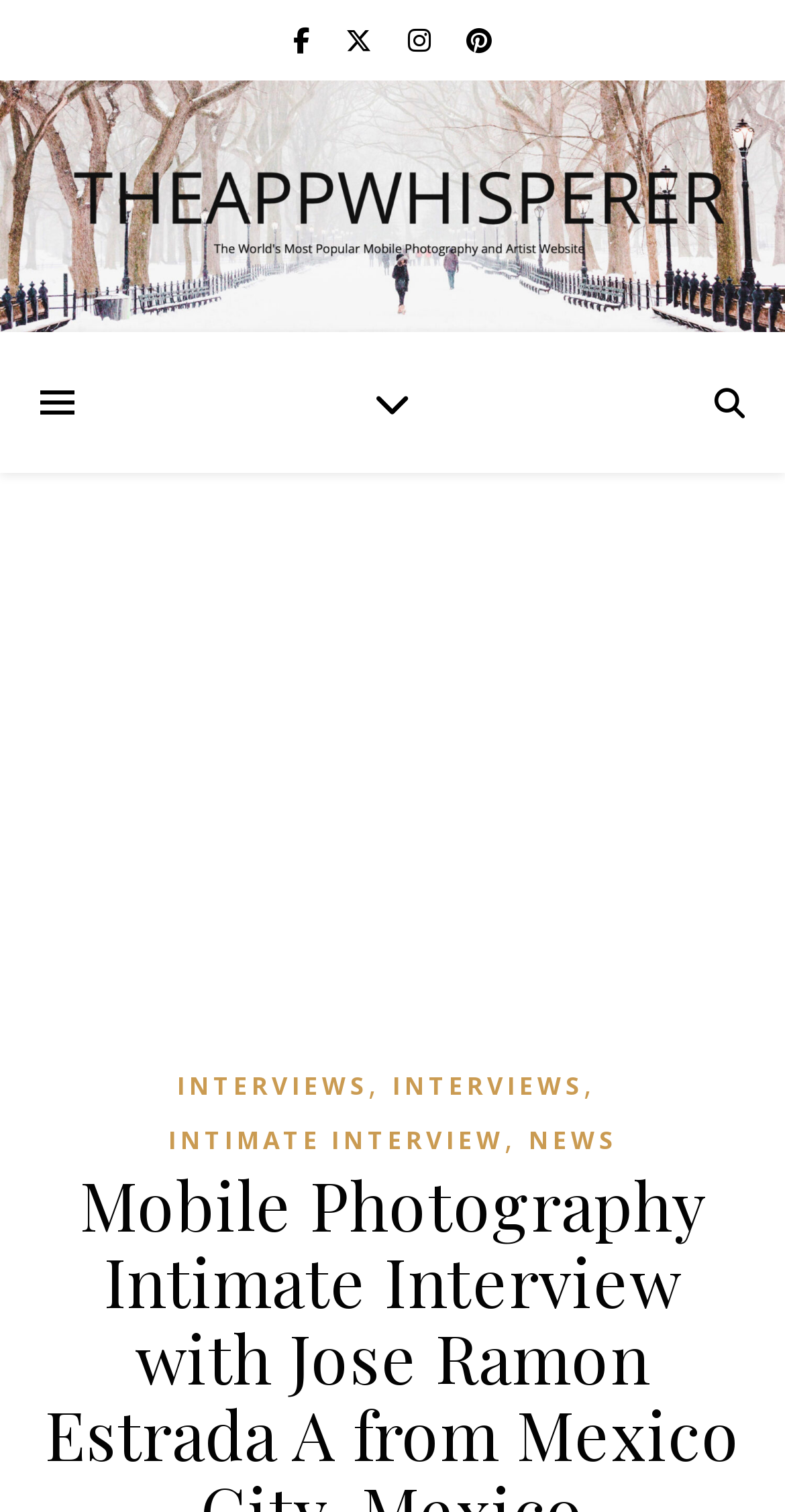Provide the bounding box coordinates of the HTML element described as: "Interviews". The bounding box coordinates should be four float numbers between 0 and 1, i.e., [left, top, right, bottom].

[0.226, 0.703, 0.469, 0.736]